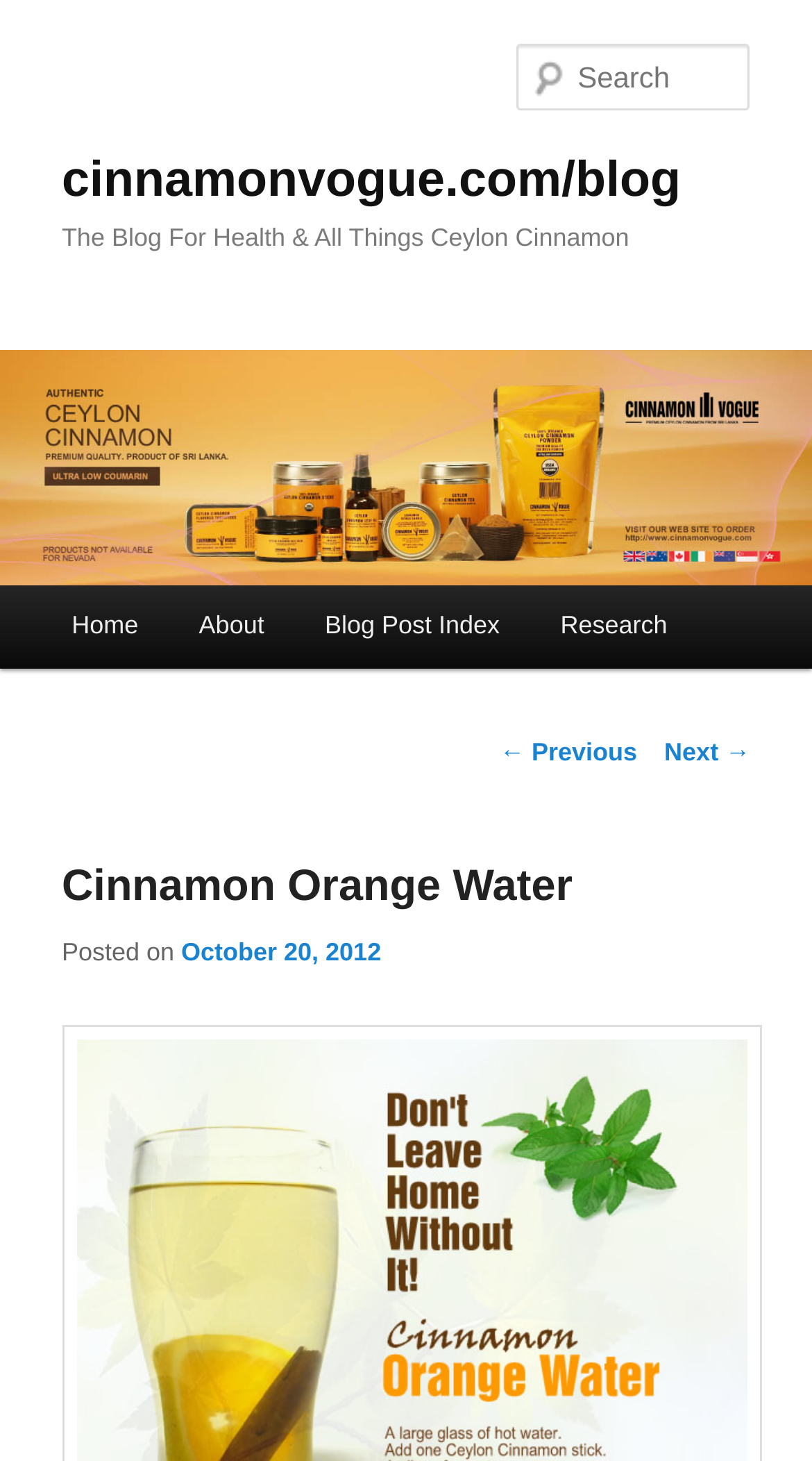Please identify the coordinates of the bounding box that should be clicked to fulfill this instruction: "go to the home page".

[0.051, 0.4, 0.208, 0.457]